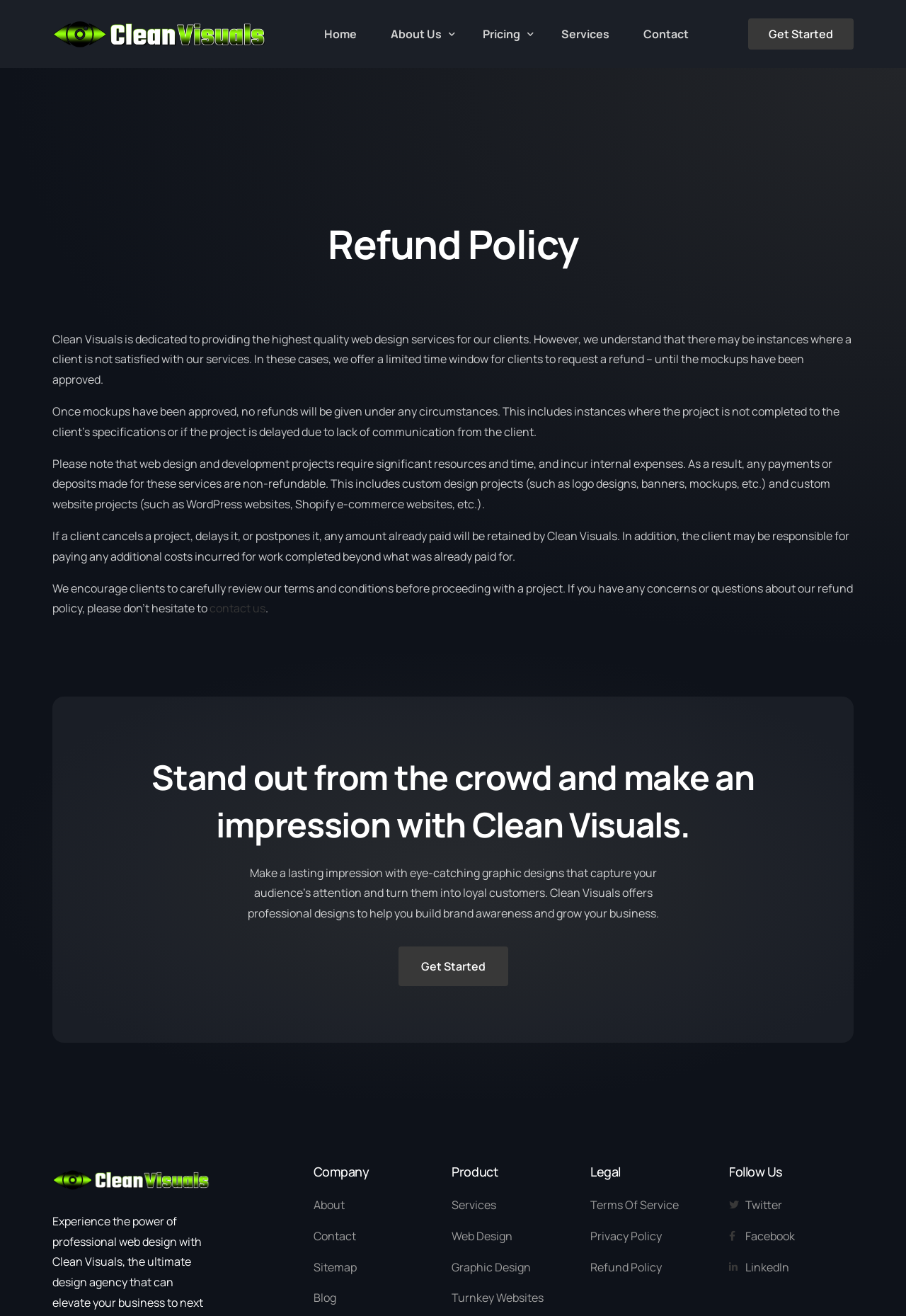How many services are listed under 'Product'?
Refer to the image and provide a one-word or short phrase answer.

4